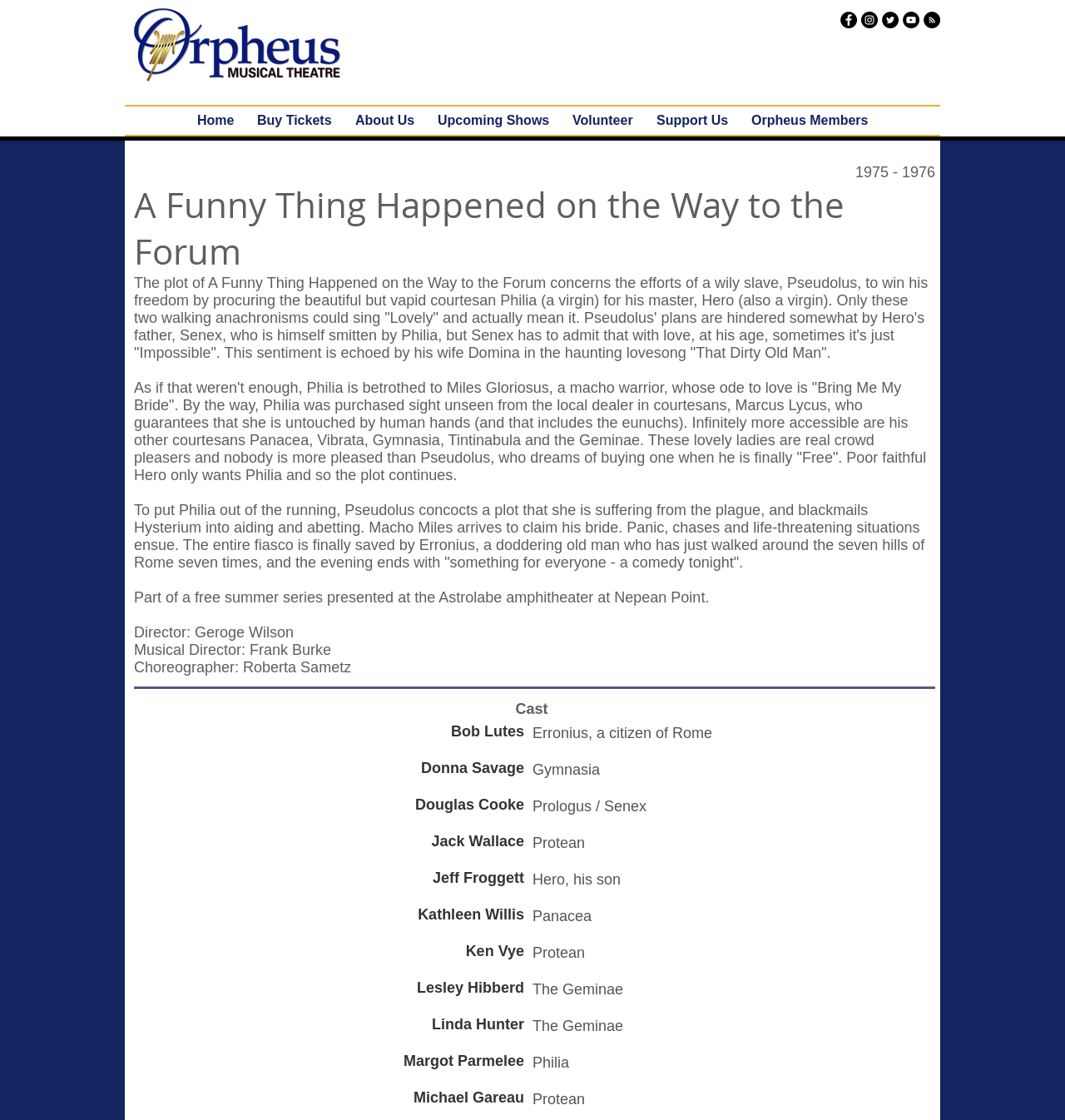From the element description Volunteer, predict the bounding box coordinates of the UI element. The coordinates must be specified in the format (top-left x, top-left y, bottom-right x, bottom-right y) and should be within the 0 to 1 range.

[0.527, 0.095, 0.605, 0.12]